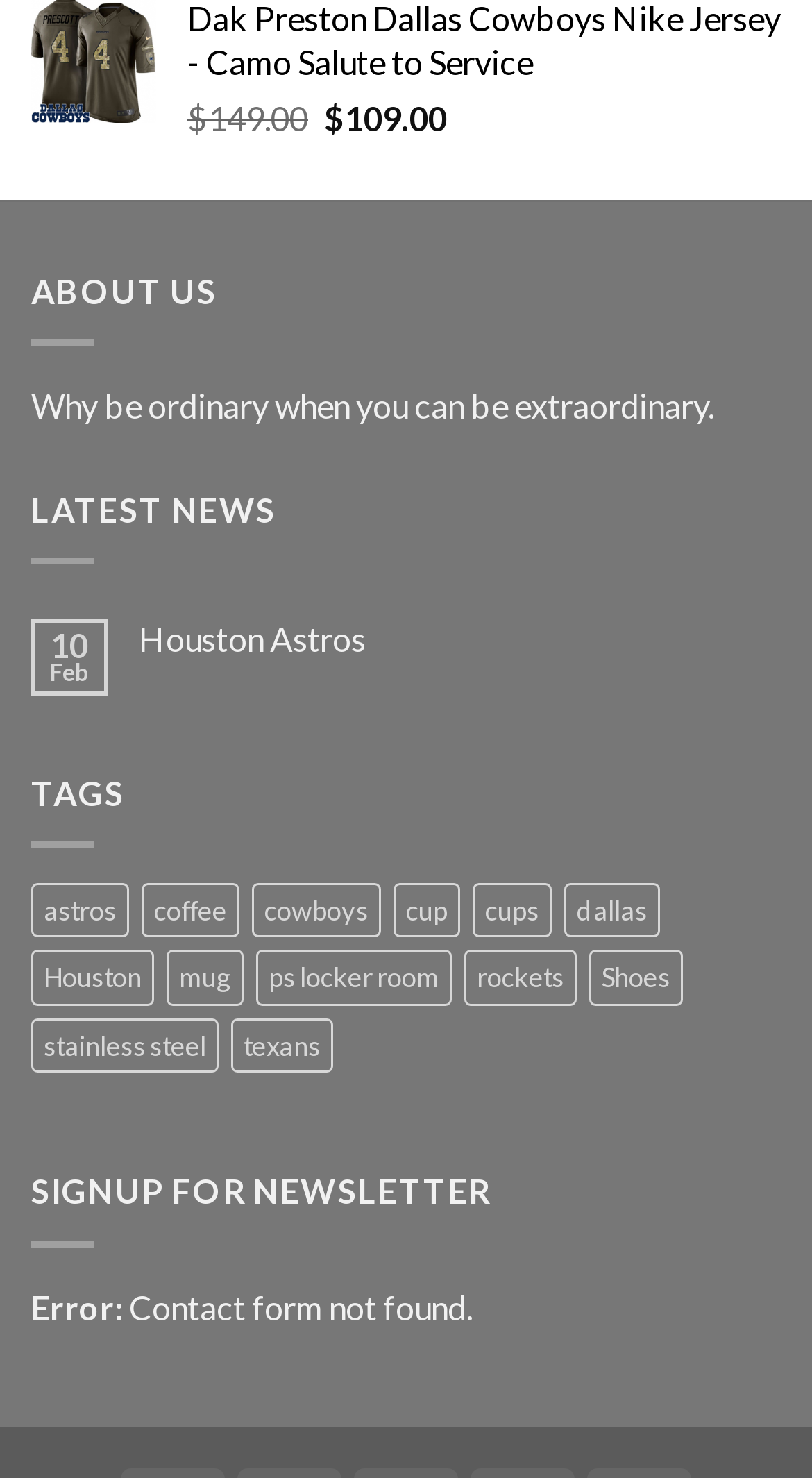Based on the element description "cups", predict the bounding box coordinates of the UI element.

[0.582, 0.597, 0.679, 0.635]